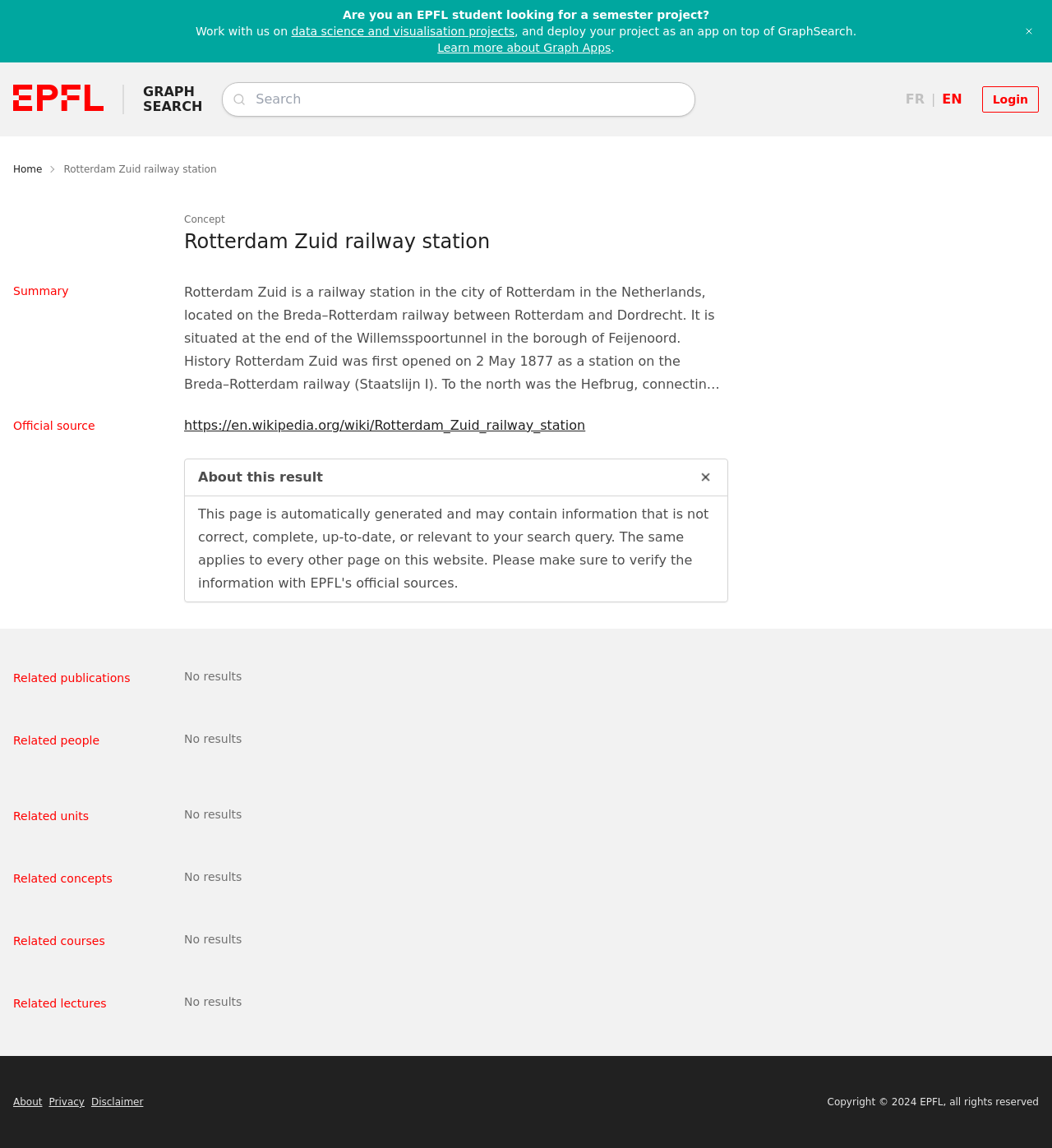Extract the bounding box coordinates for the HTML element that matches this description: "Rotterdam Zuid railway station". The coordinates should be four float numbers between 0 and 1, i.e., [left, top, right, bottom].

[0.06, 0.142, 0.206, 0.153]